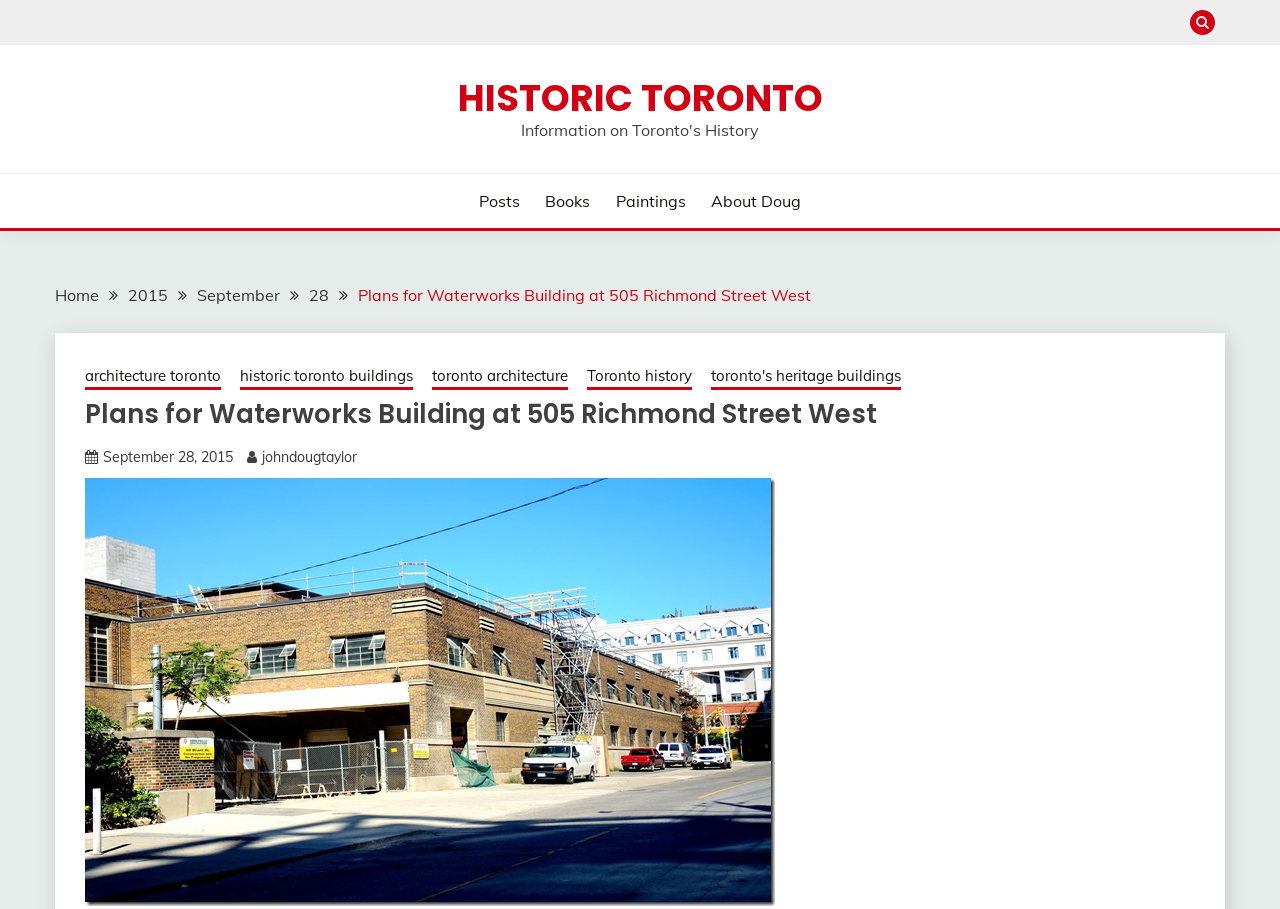Determine the bounding box coordinates for the HTML element described here: "Home".

[0.043, 0.313, 0.077, 0.335]